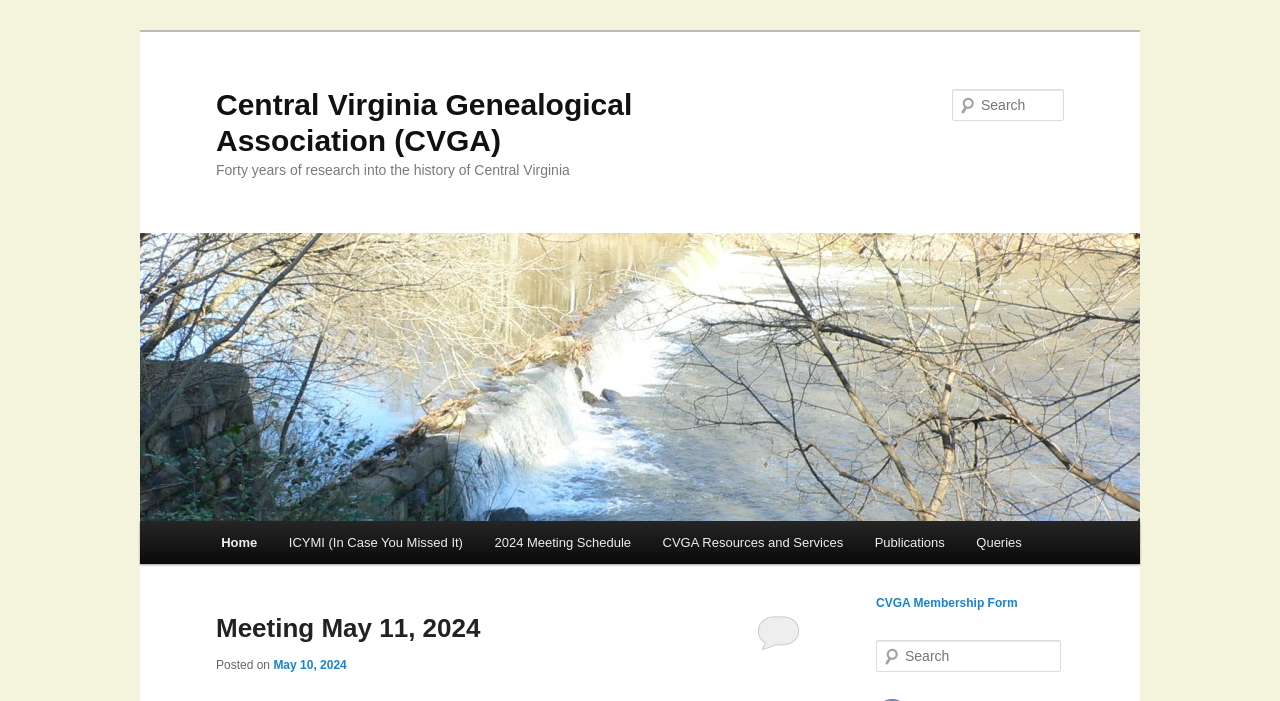Identify the bounding box for the UI element specified in this description: "Reply". The coordinates must be four float numbers between 0 and 1, formatted as [left, top, right, bottom].

[0.591, 0.876, 0.625, 0.927]